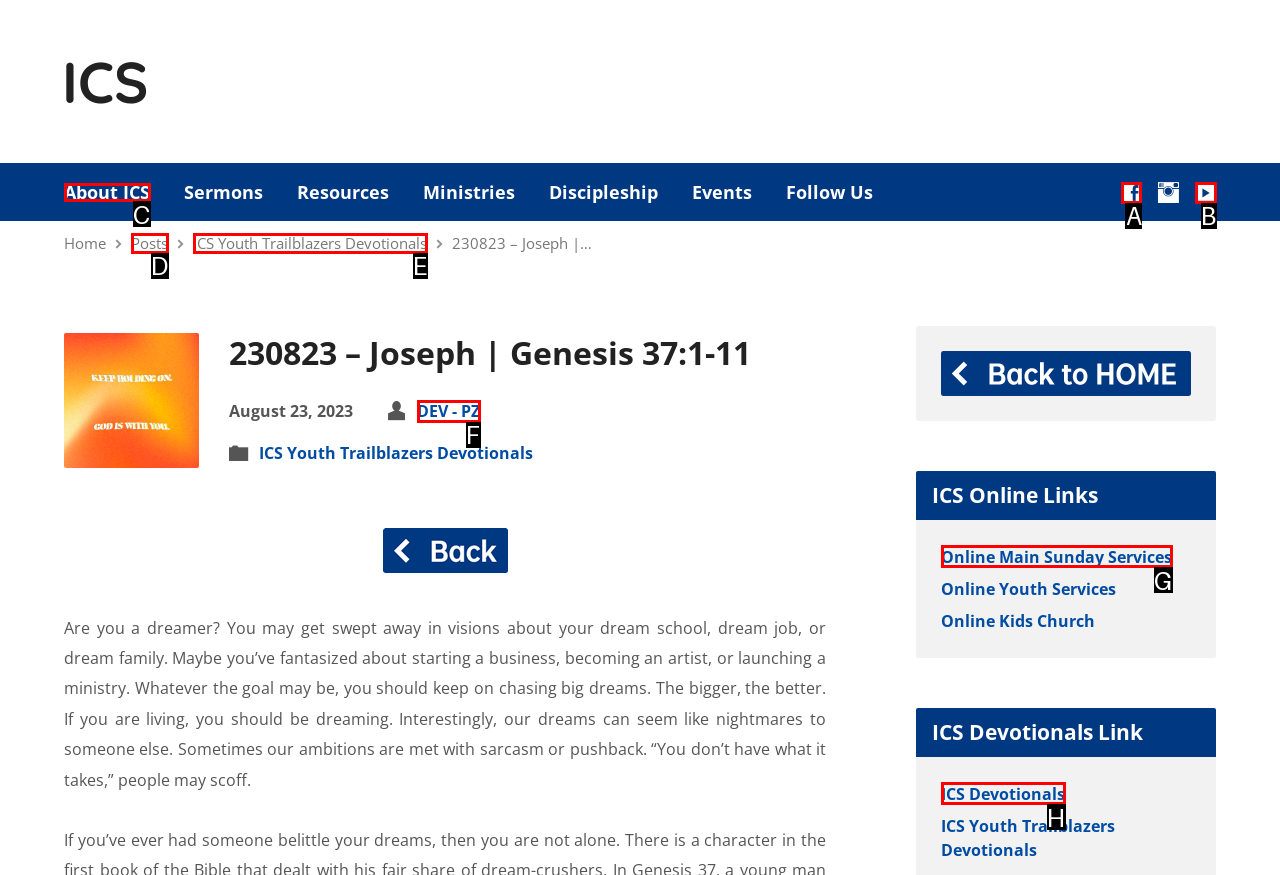Indicate which HTML element you need to click to complete the task: Follow ICS on social media. Provide the letter of the selected option directly.

A